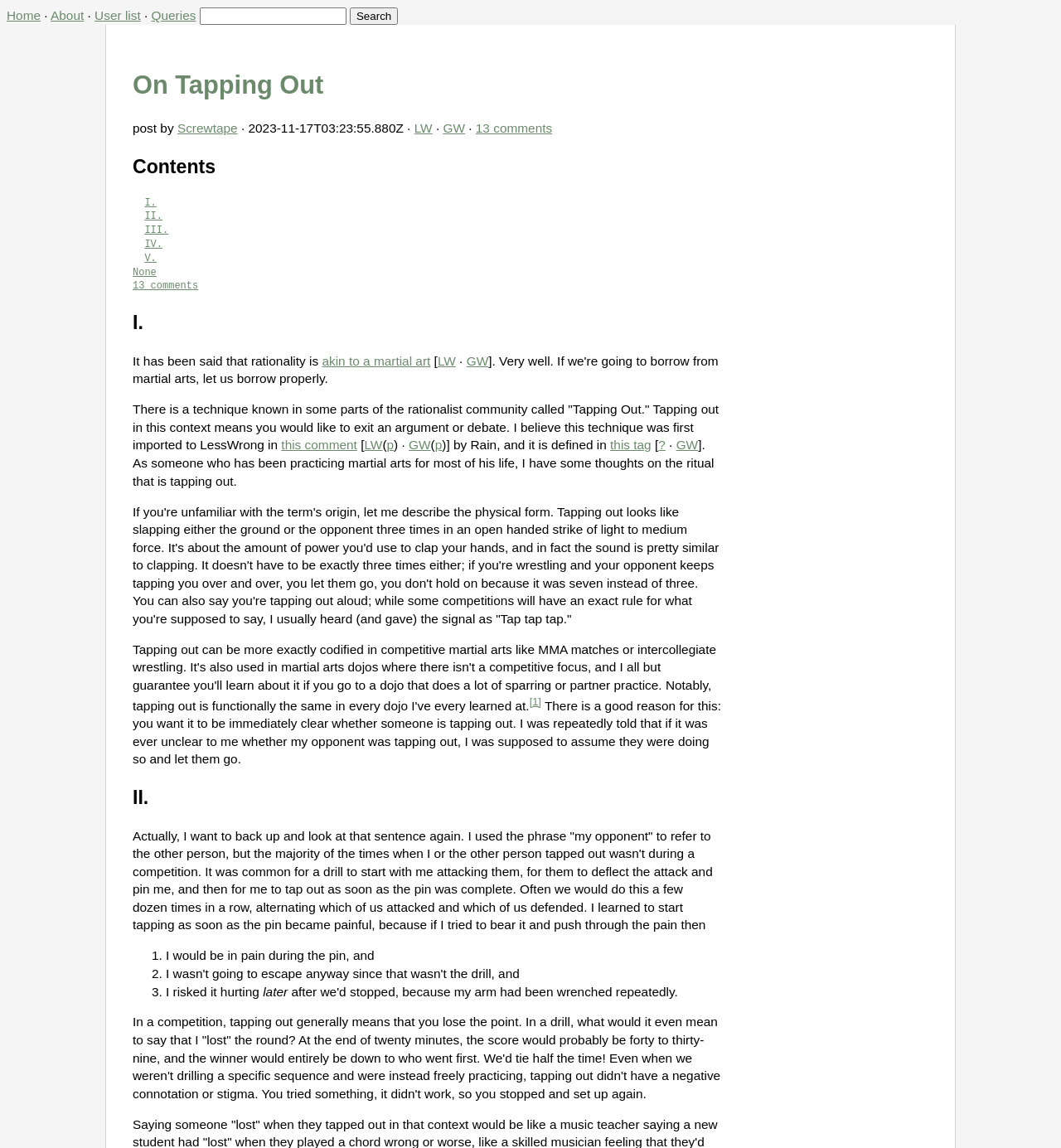Locate the bounding box coordinates of the clickable part needed for the task: "Search for a query".

[0.33, 0.006, 0.375, 0.022]